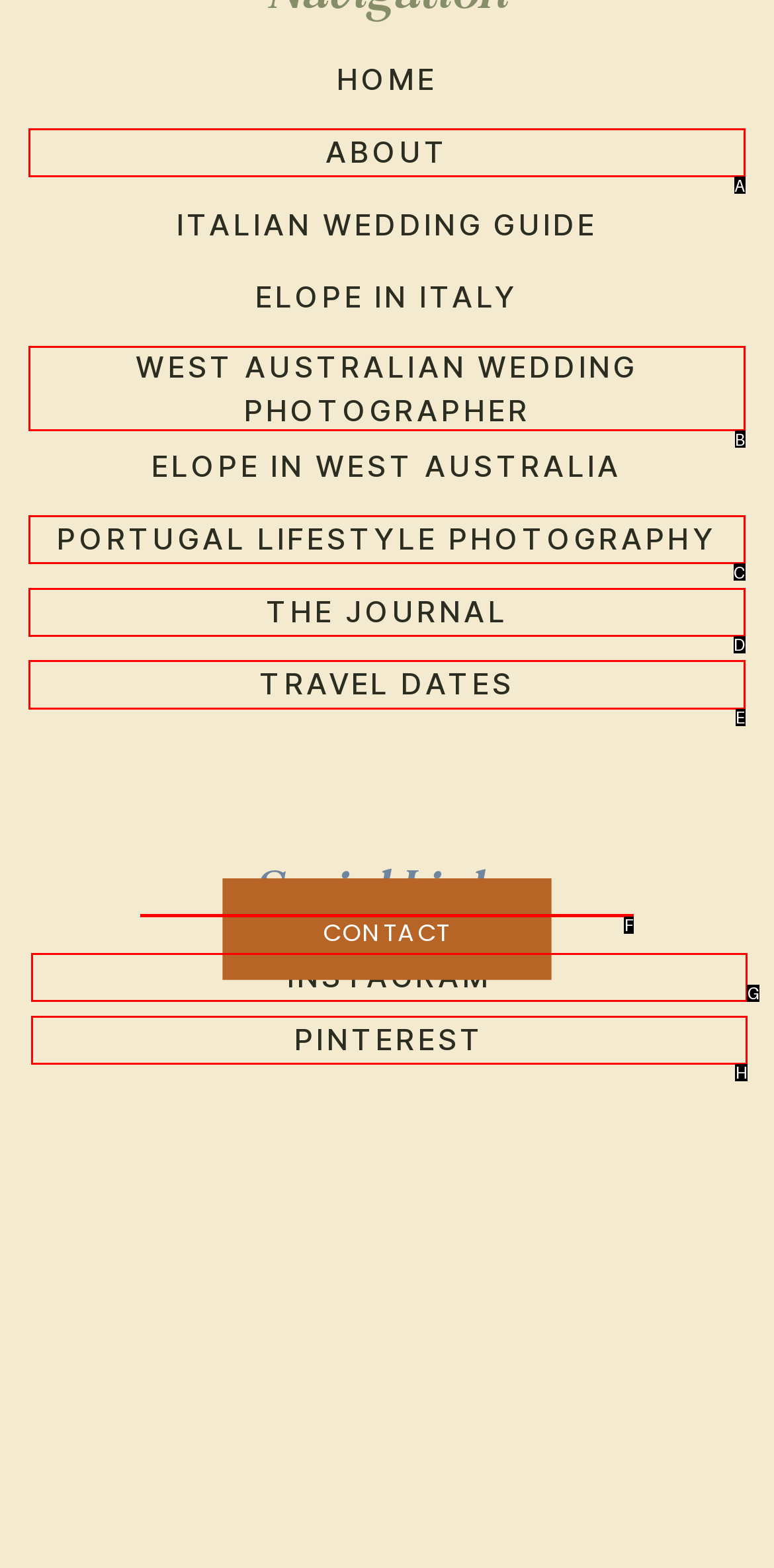Based on the description: Travel Dates, identify the matching HTML element. Reply with the letter of the correct option directly.

E